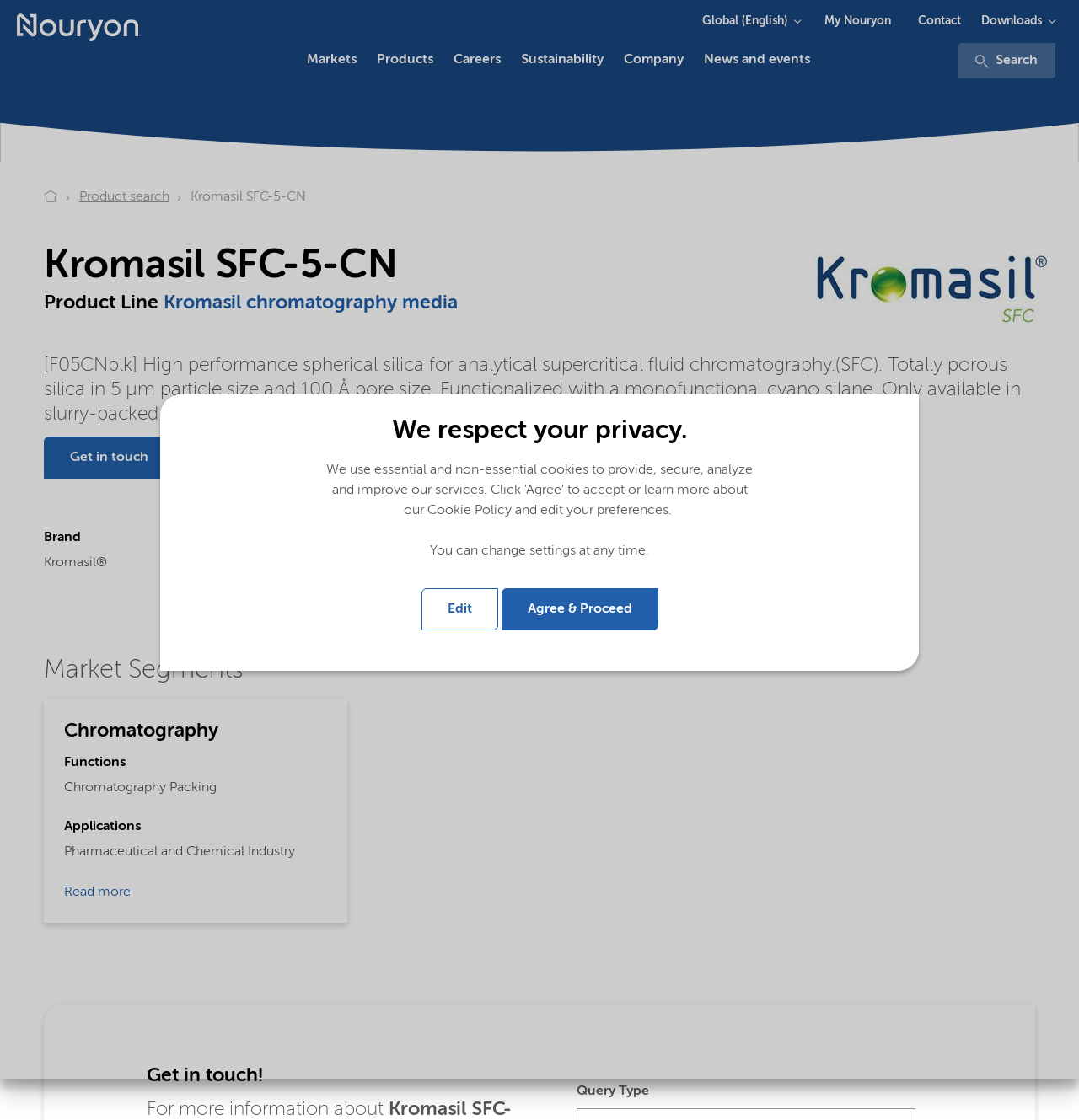Please give the bounding box coordinates of the area that should be clicked to fulfill the following instruction: "Request a sample of Kromasil SFC-5-CN". The coordinates should be in the format of four float numbers from 0 to 1, i.e., [left, top, right, bottom].

[0.519, 0.39, 0.66, 0.427]